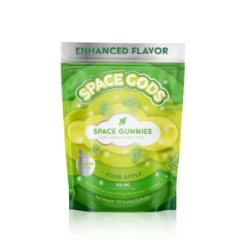What is the amount of THC in each serving?
Examine the screenshot and reply with a single word or phrase.

100 MG